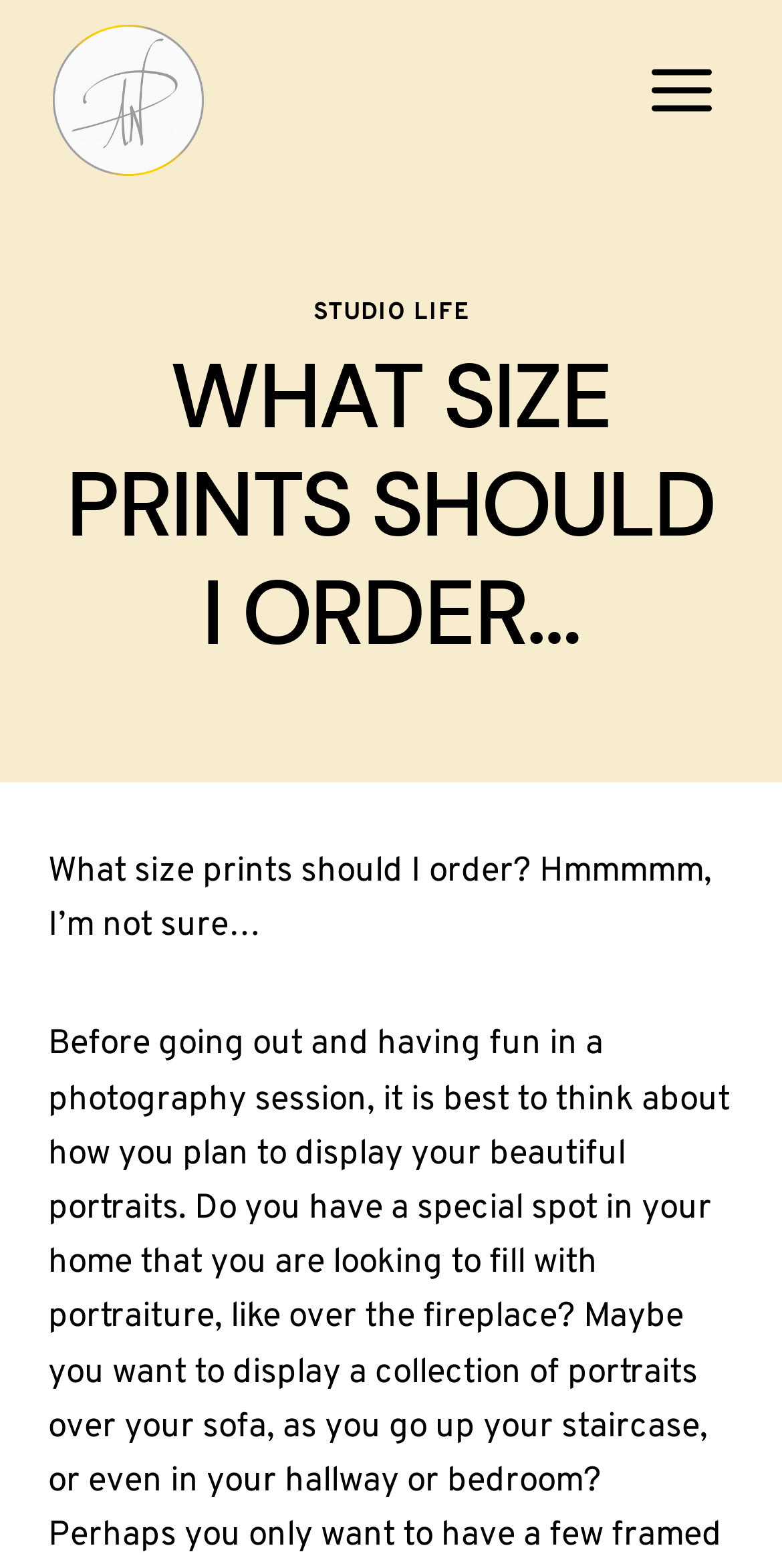Generate the title text from the webpage.

WHAT SIZE PRINTS SHOULD I ORDER…